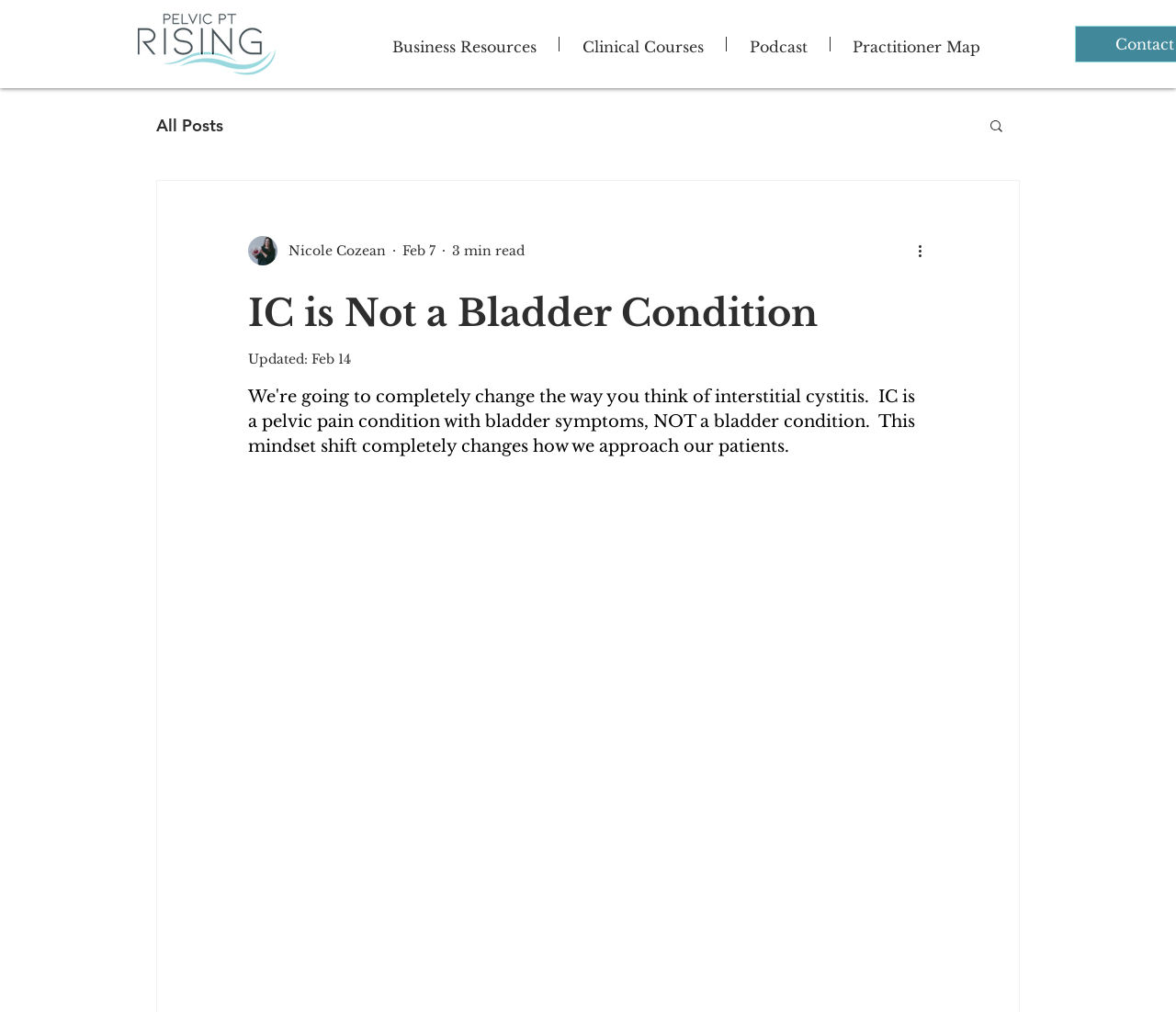Answer the following inquiry with a single word or phrase:
How many minutes does it take to read the article?

3 min